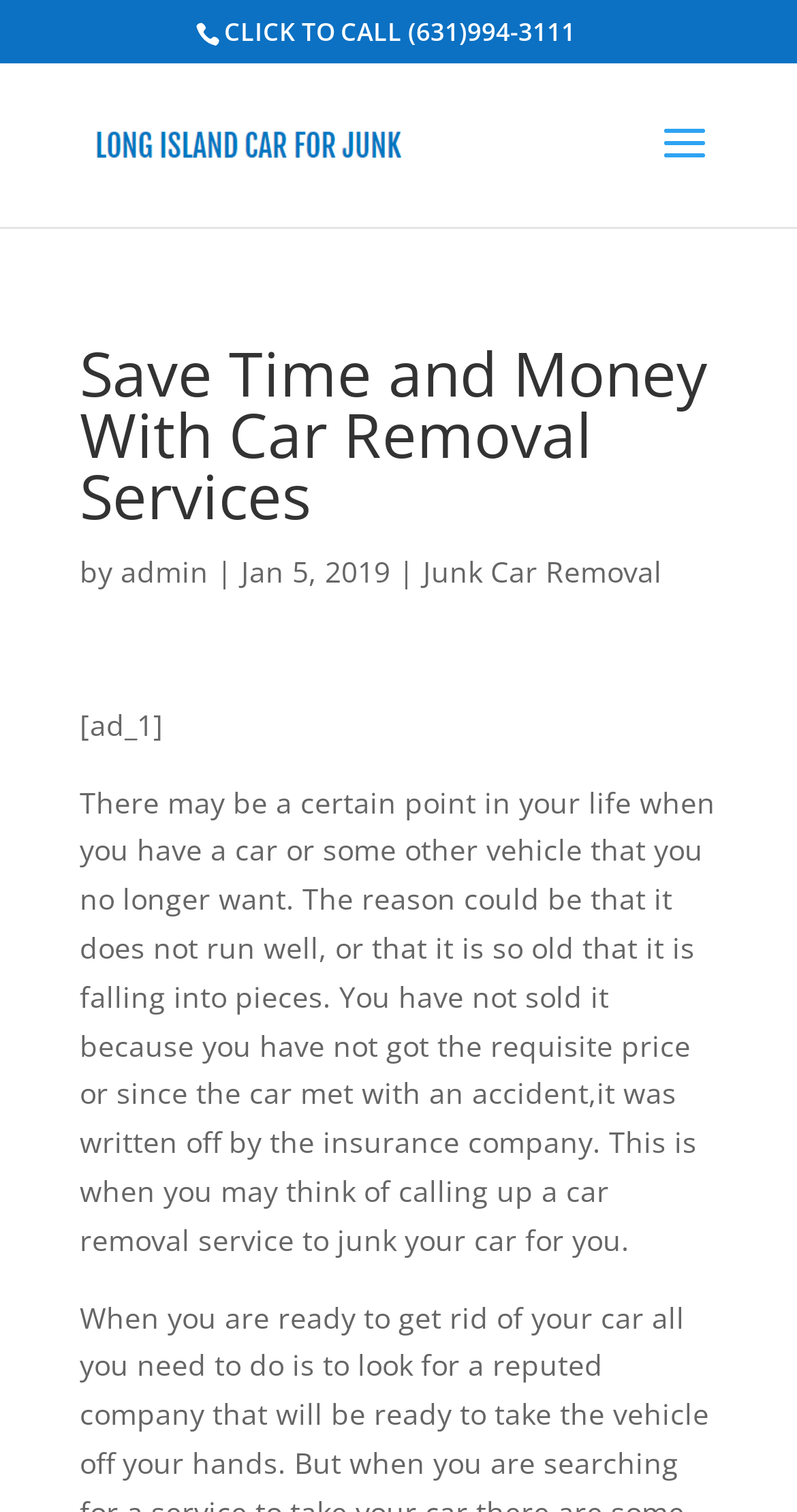Answer this question using a single word or a brief phrase:
When was the article on the webpage published?

Jan 5, 2019